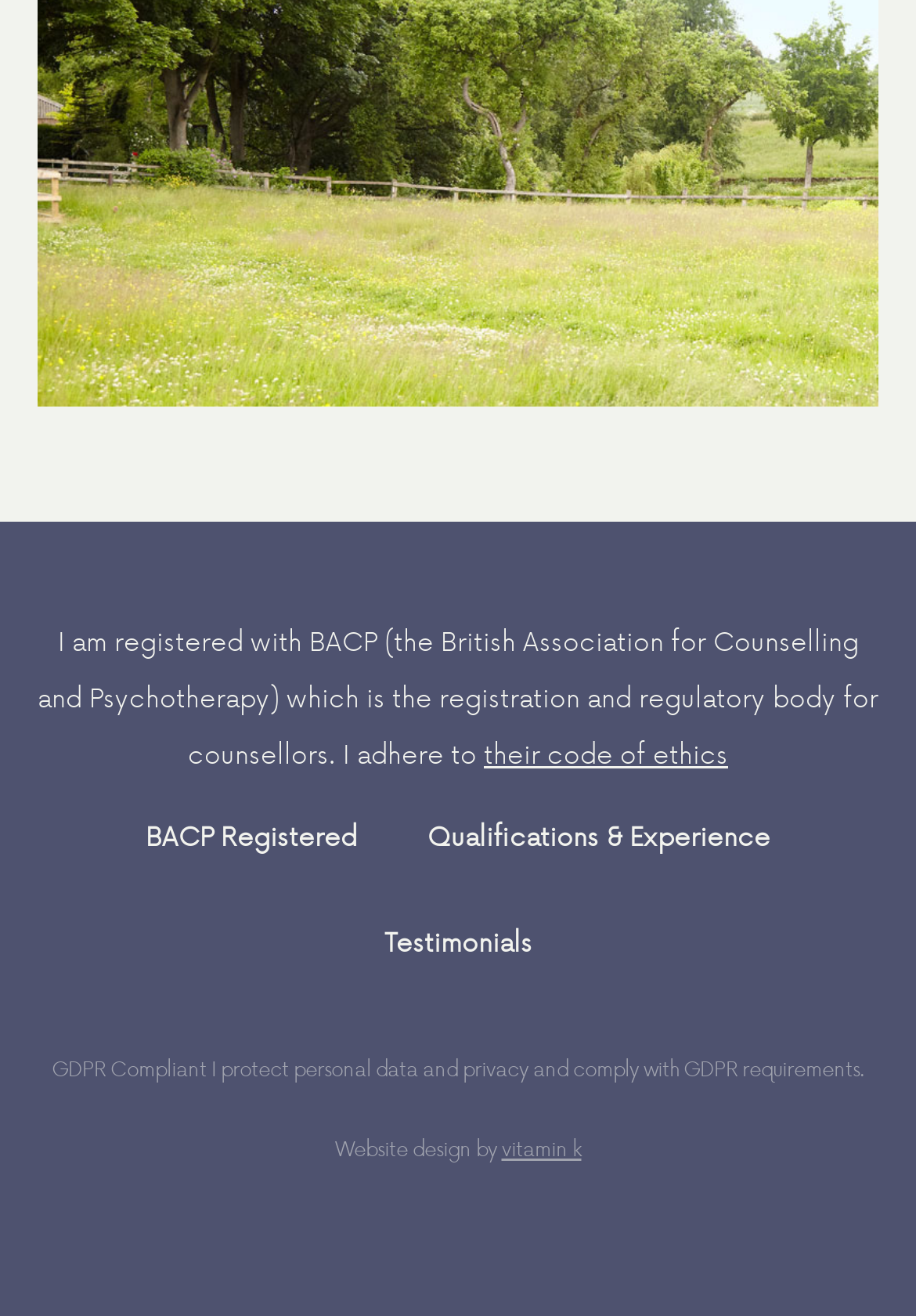Utilize the details in the image to thoroughly answer the following question: What is the name of the website designer?

The name of the website designer is mentioned in the text 'Website design by vitamin k' at the bottom of the webpage.